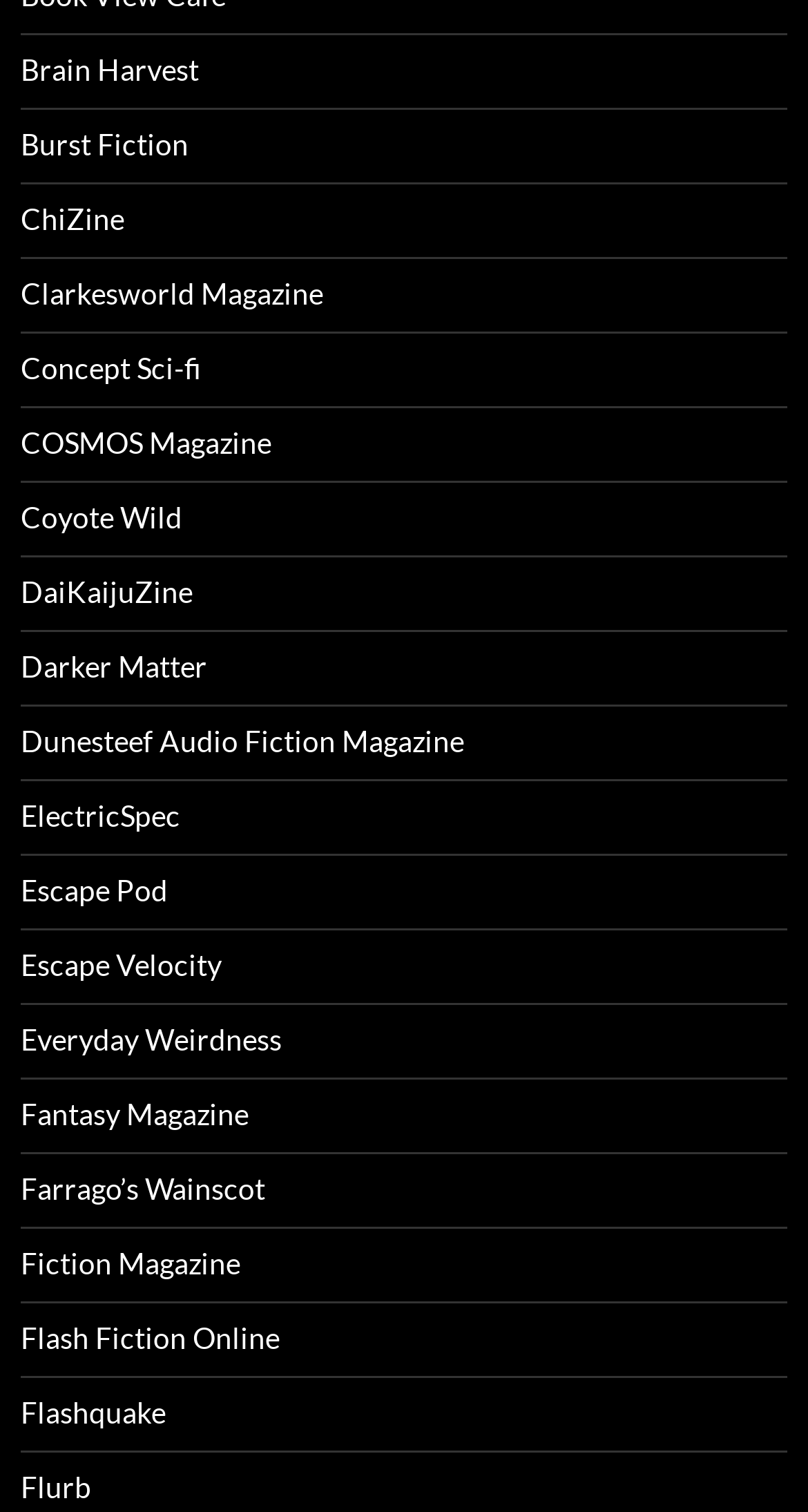Give a short answer to this question using one word or a phrase:
What is the link above 'Escape Pod'?

Dunesteef Audio Fiction Magazine